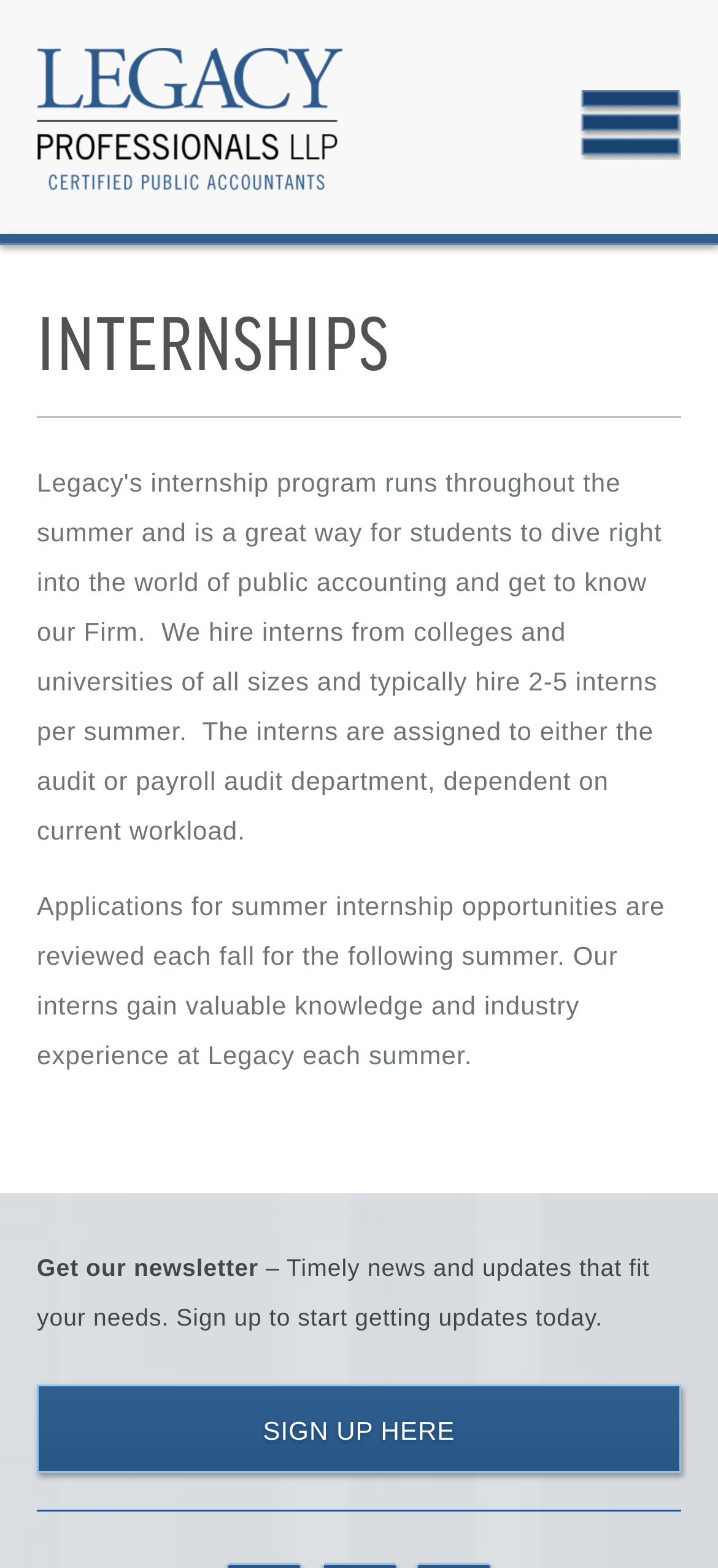Respond to the question below with a single word or phrase: What is the name of the company offering internships?

Legacy Professionals LLP